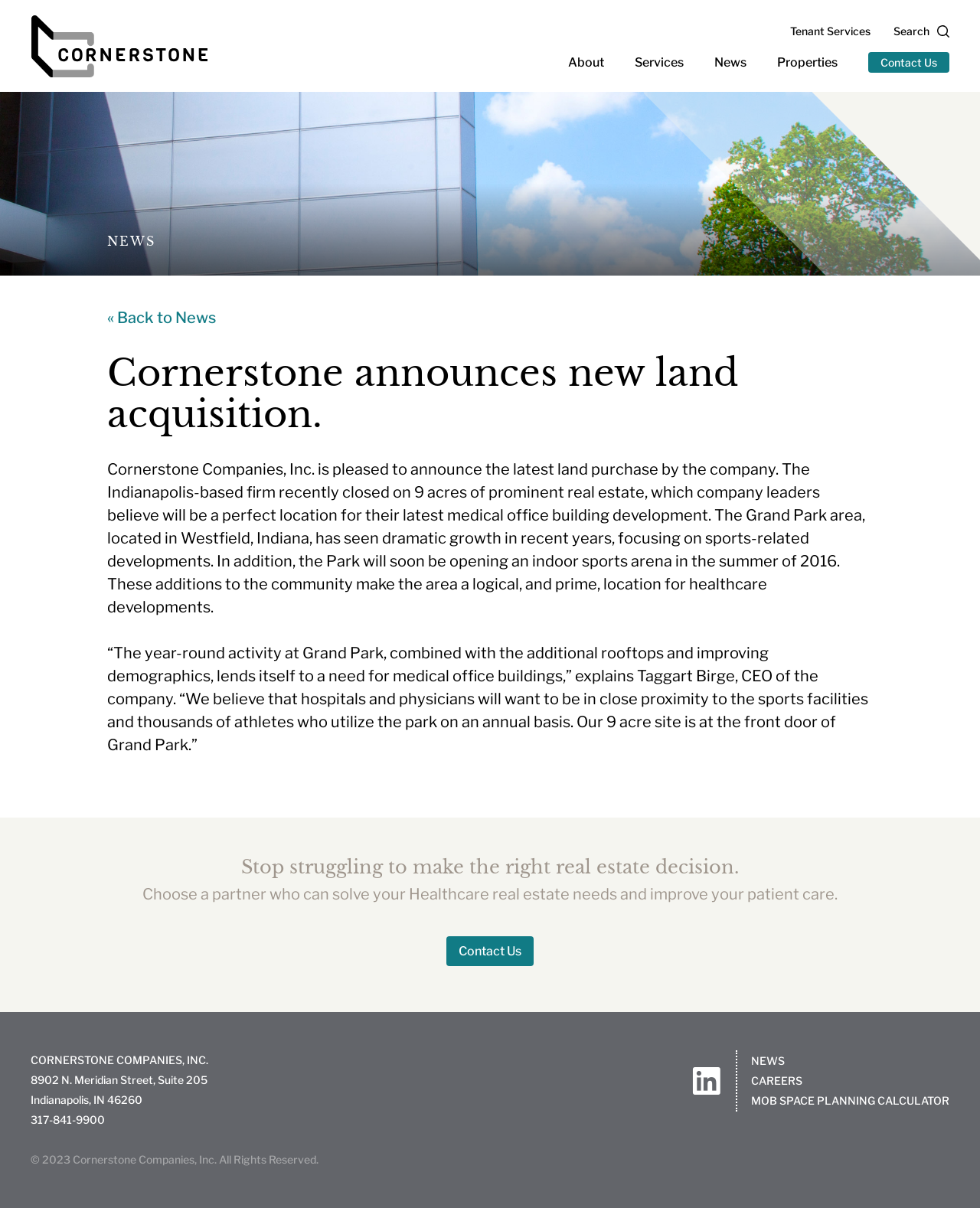Please find the bounding box for the UI element described by: "MOB SPACE PLANNING CALCULATOR".

[0.766, 0.906, 0.969, 0.917]